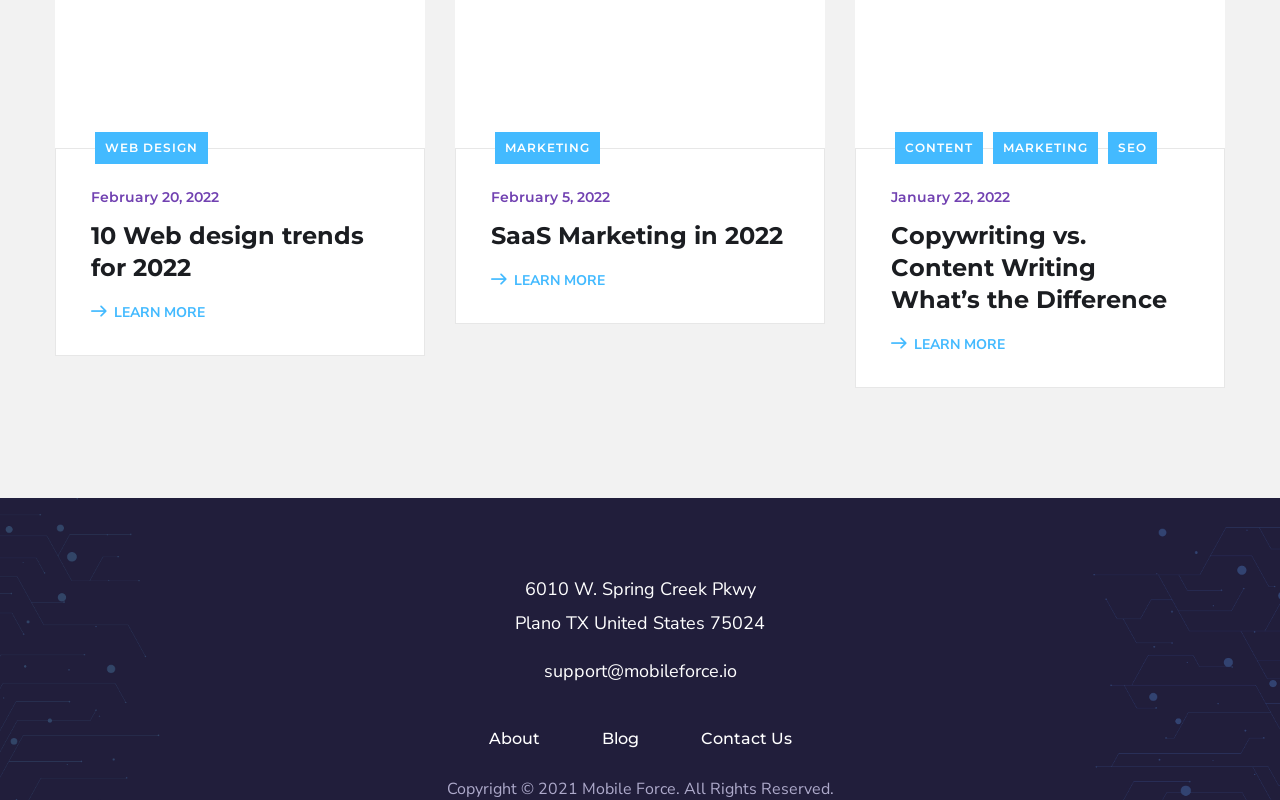Determine the bounding box coordinates of the region that needs to be clicked to achieve the task: "Learn more about web design trends".

[0.071, 0.379, 0.16, 0.402]